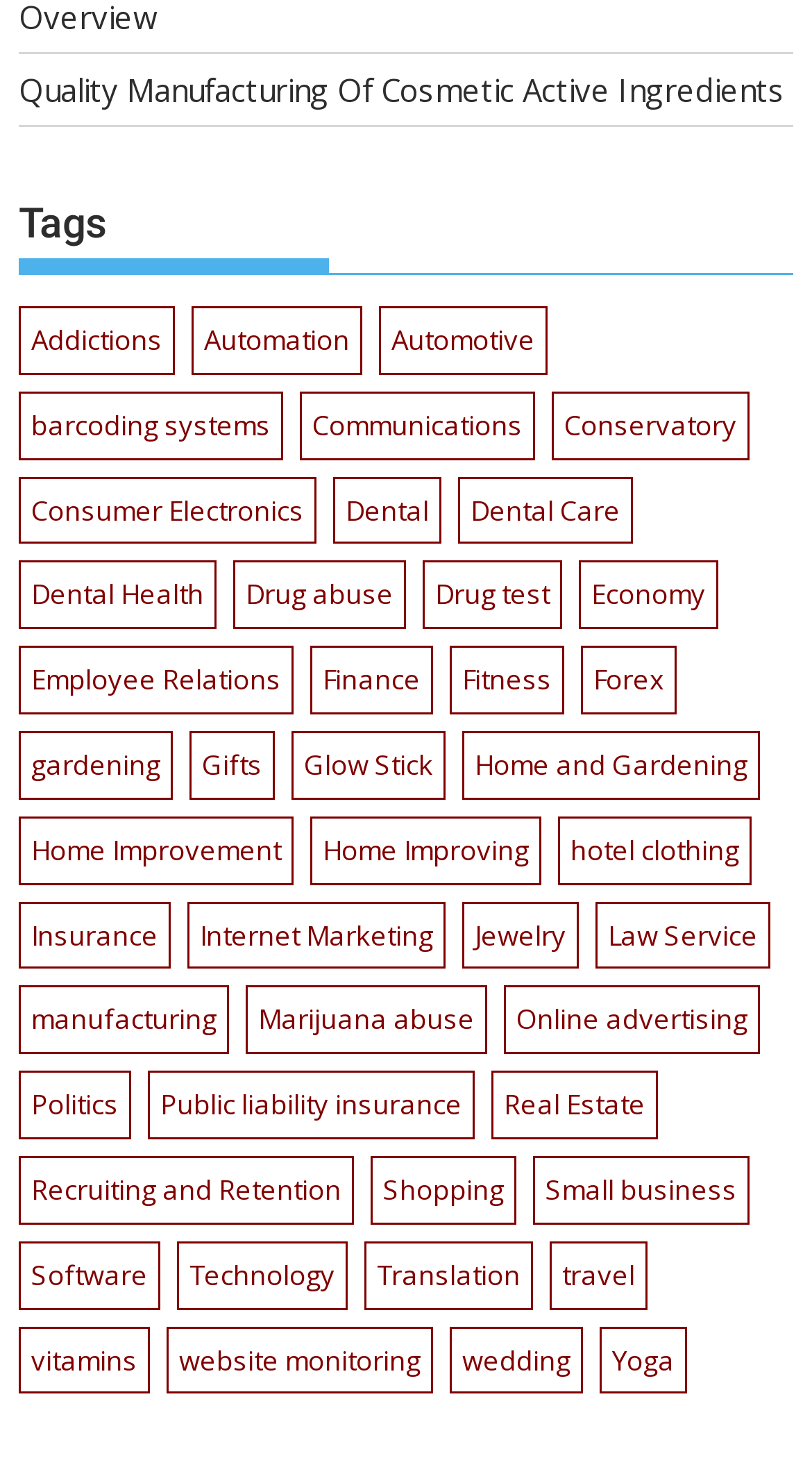Please identify the bounding box coordinates of the clickable element to fulfill the following instruction: "Check the excuse of the day". The coordinates should be four float numbers between 0 and 1, i.e., [left, top, right, bottom].

None